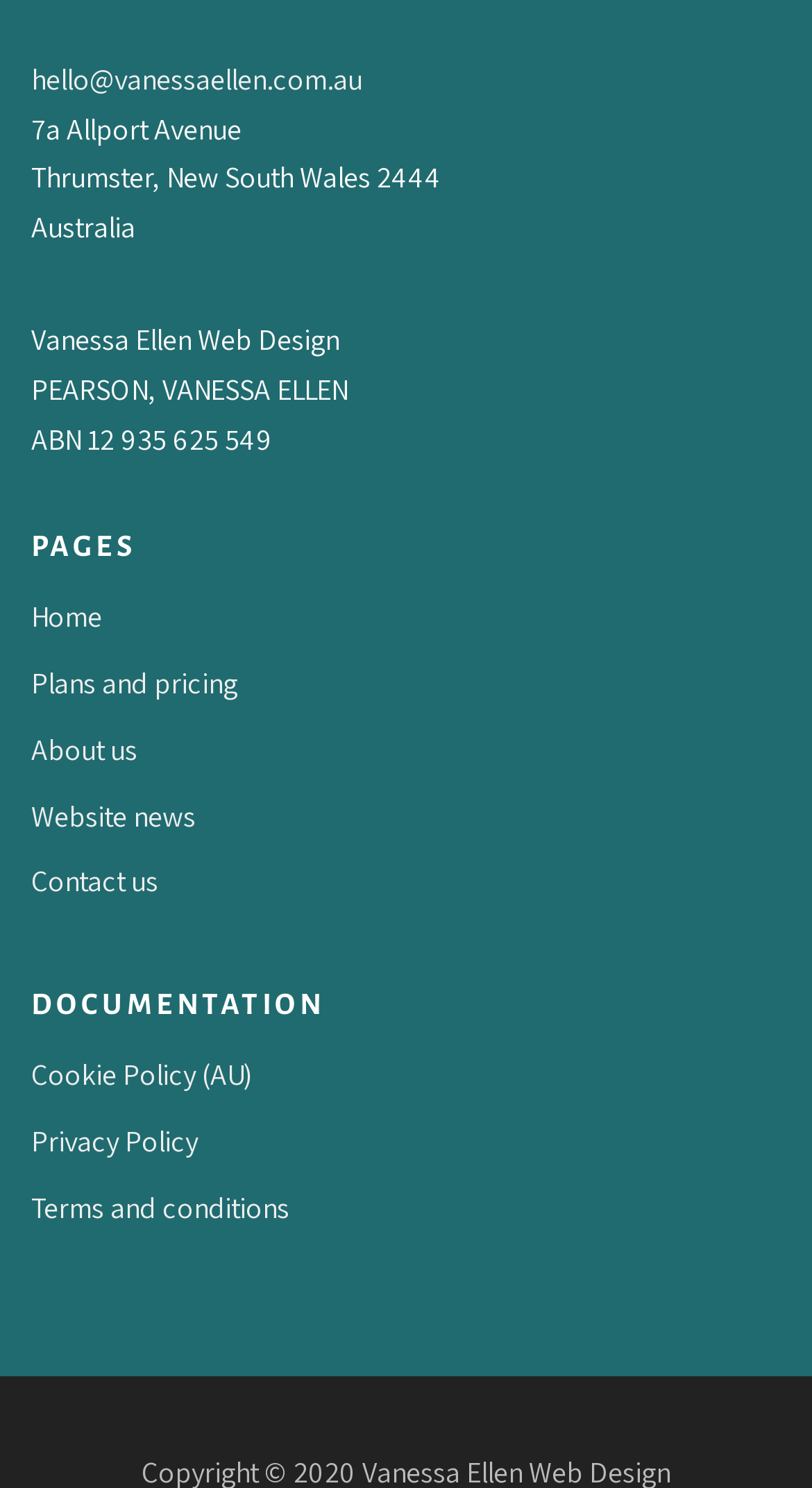Refer to the image and provide a thorough answer to this question:
What are the main sections of the webpage?

The main sections of the webpage can be identified by the headings, which are 'PAGES' and 'DOCUMENTATION', and are separated by horizontal lines.